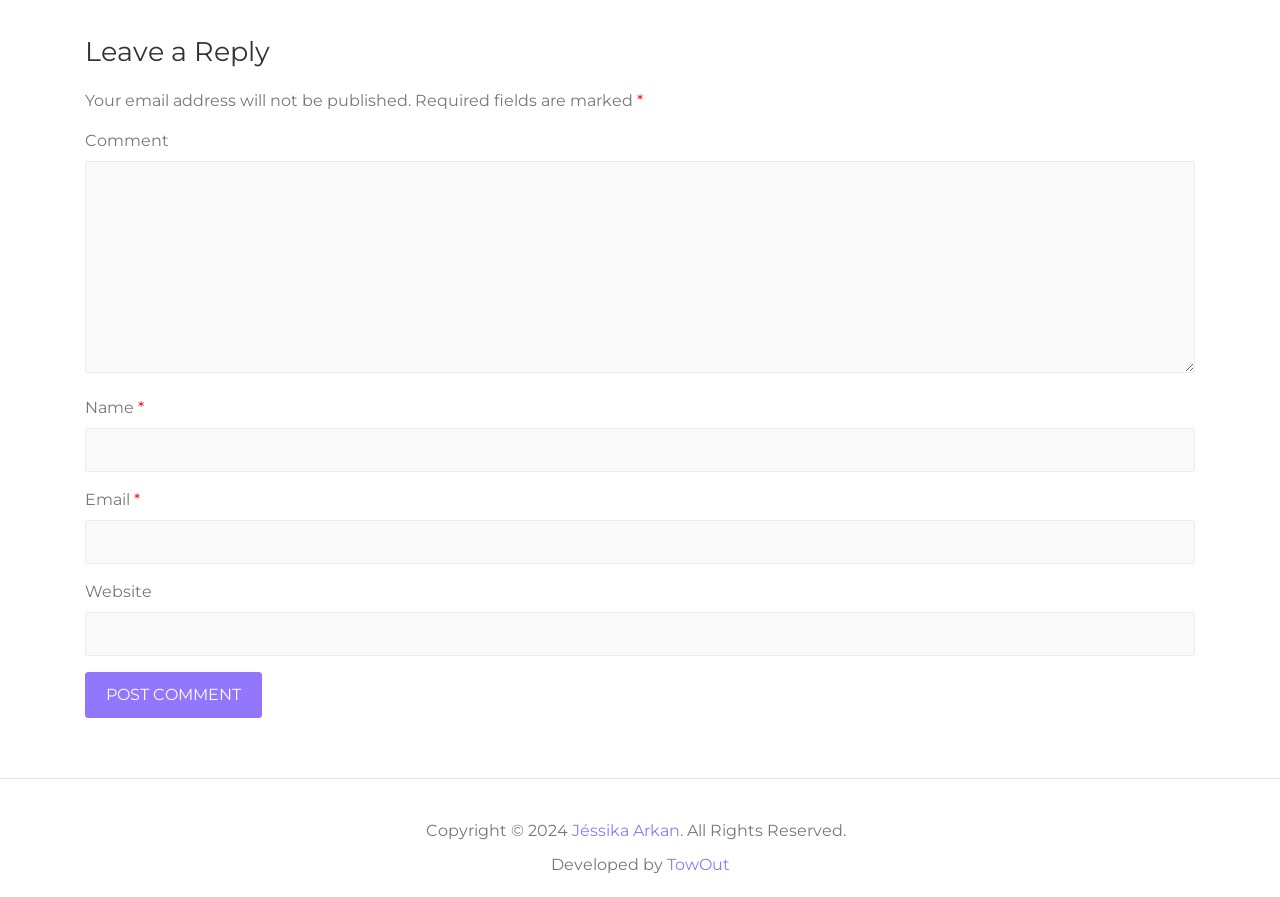Answer this question in one word or a short phrase: What is the author's name?

Jéssika Arkan